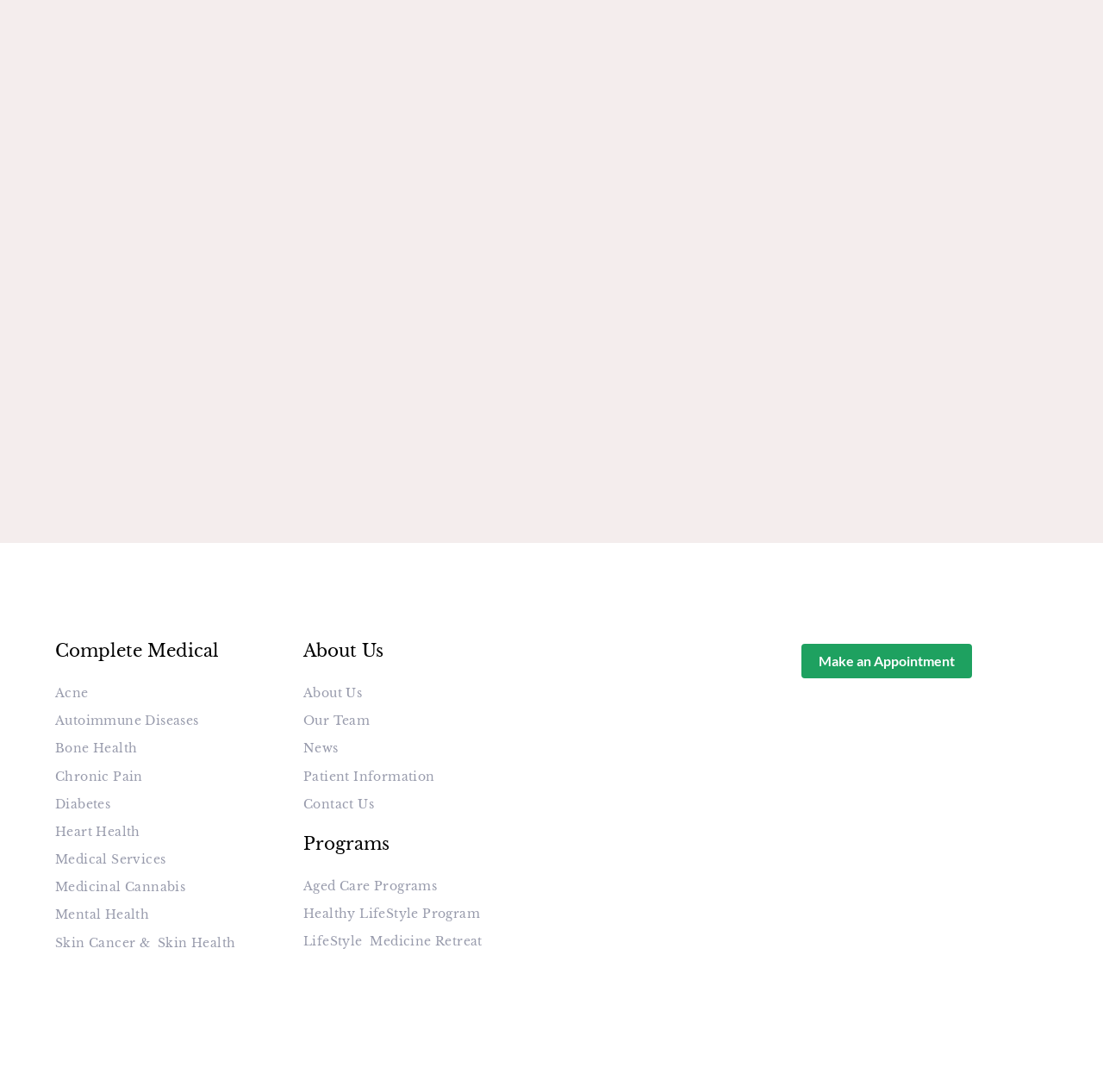Locate the coordinates of the bounding box for the clickable region that fulfills this instruction: "Learn more about 'Acne'".

[0.05, 0.622, 0.257, 0.647]